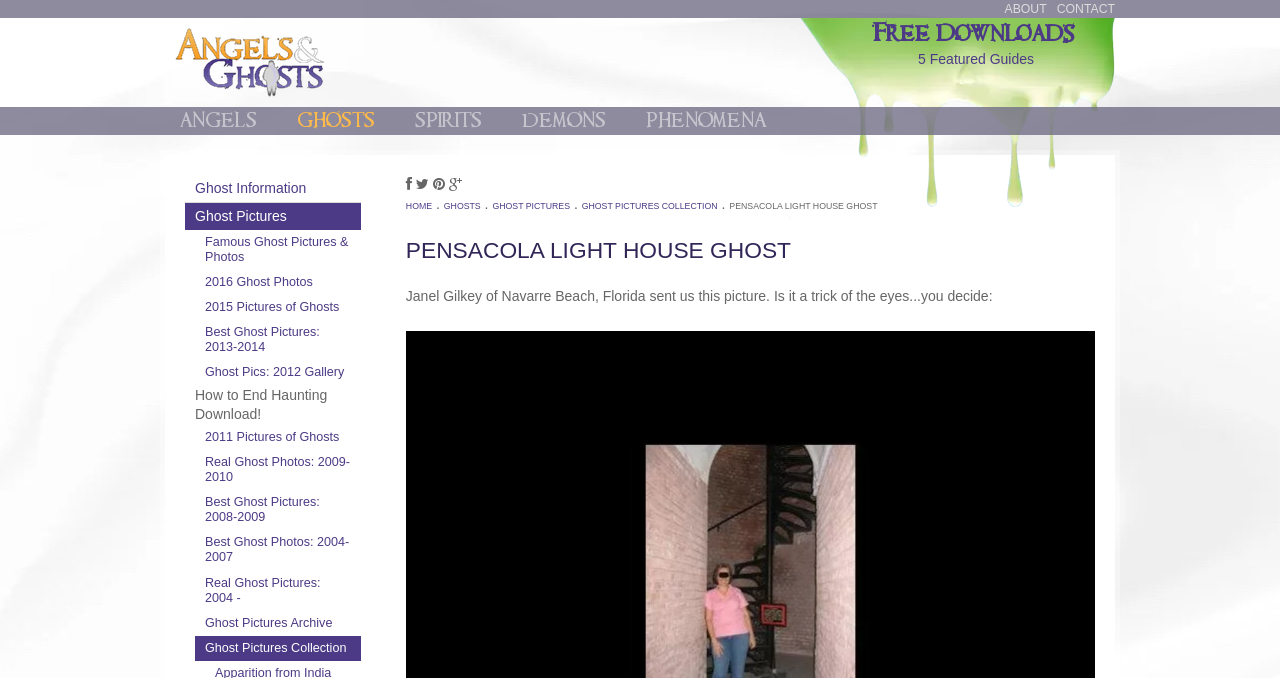Identify the bounding box coordinates of the part that should be clicked to carry out this instruction: "Go to CONTACT page".

[0.826, 0.0, 0.871, 0.027]